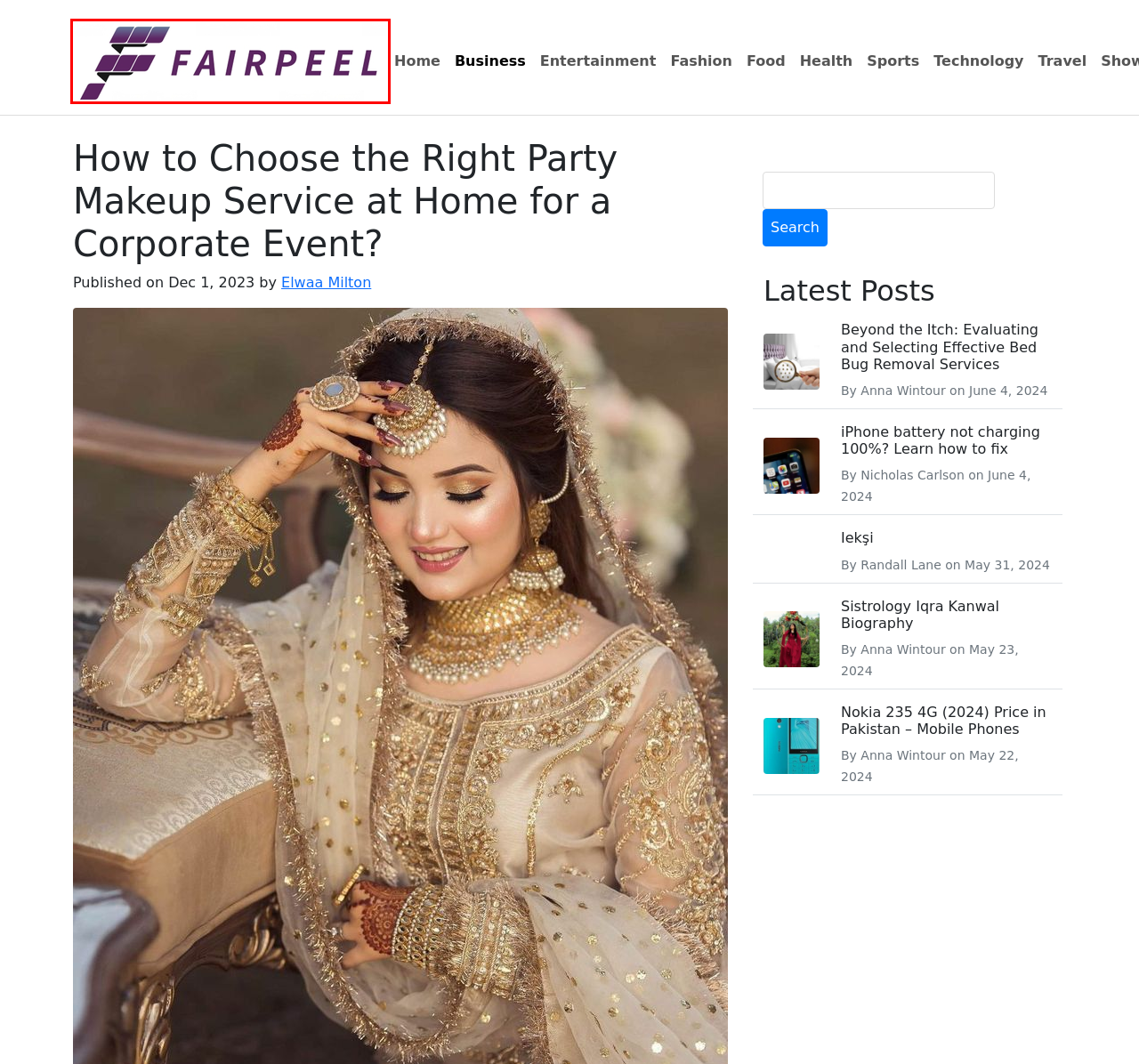You are given a screenshot of a webpage within which there is a red rectangle bounding box. Please choose the best webpage description that matches the new webpage after clicking the selected element in the bounding box. Here are the options:
A. Beyond the Itch: Evaluating and Selecting Effective Bed Bug Removal Services
B. Travel
C. iPhone battery not charging 100%? Learn how to fix
D. Read Latest News Stories at Fair Peel Magazine, Write For Us.
E. Entertainment
F. Elwaa Milton |
G. Sistrology Iqra Kanwal Biography
H. Sports

D